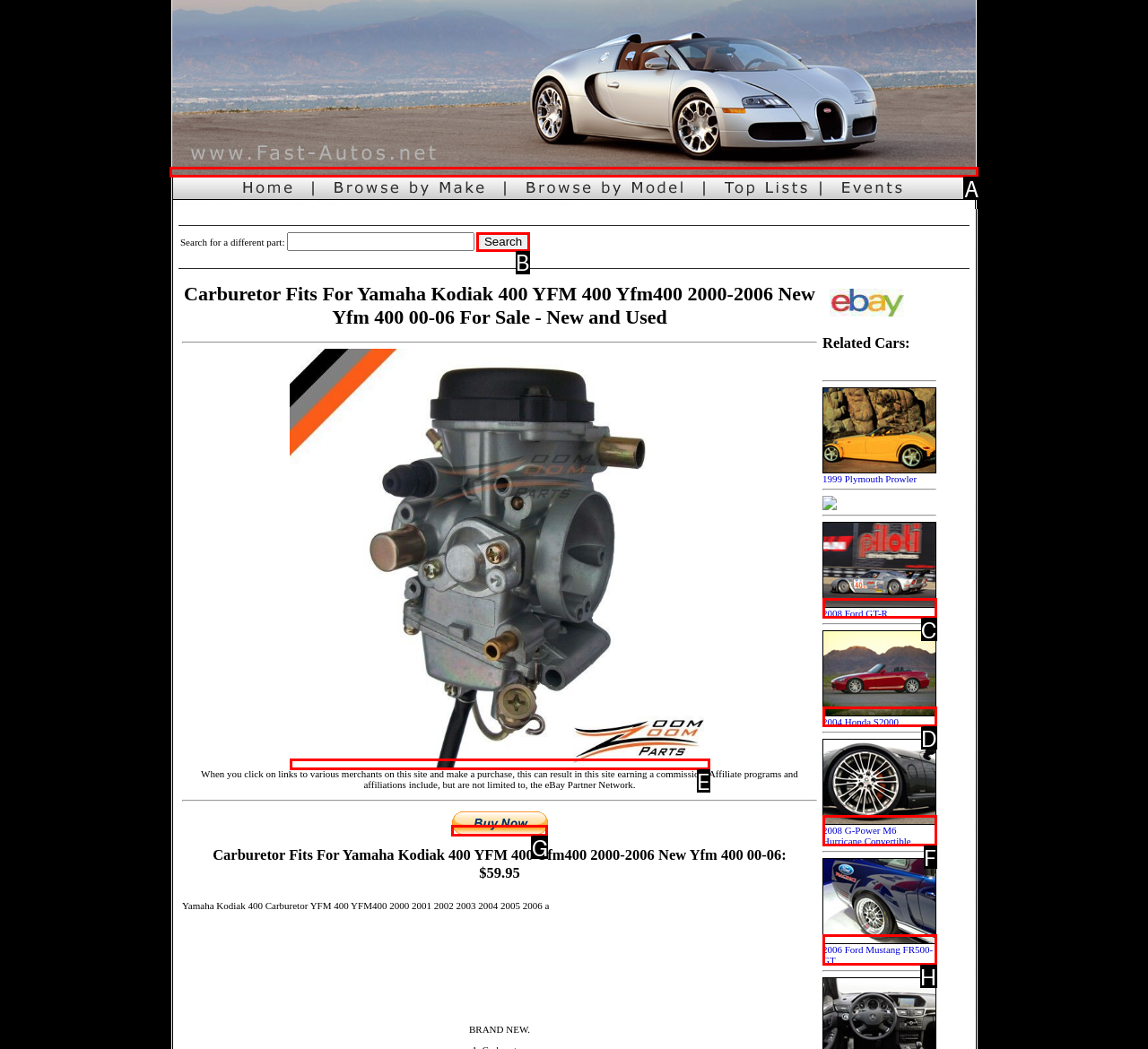Determine the letter of the UI element that you need to click to perform the task: Search on Fast-Autos.net.
Provide your answer with the appropriate option's letter.

A